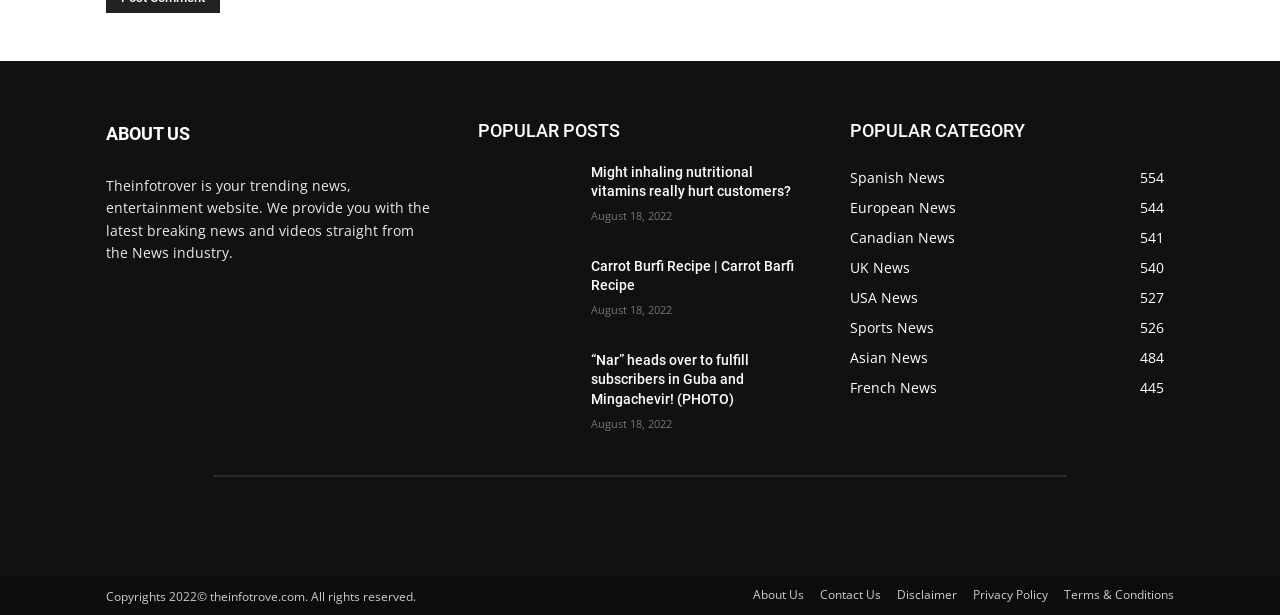Determine the bounding box coordinates for the area you should click to complete the following instruction: "Read the press release".

None